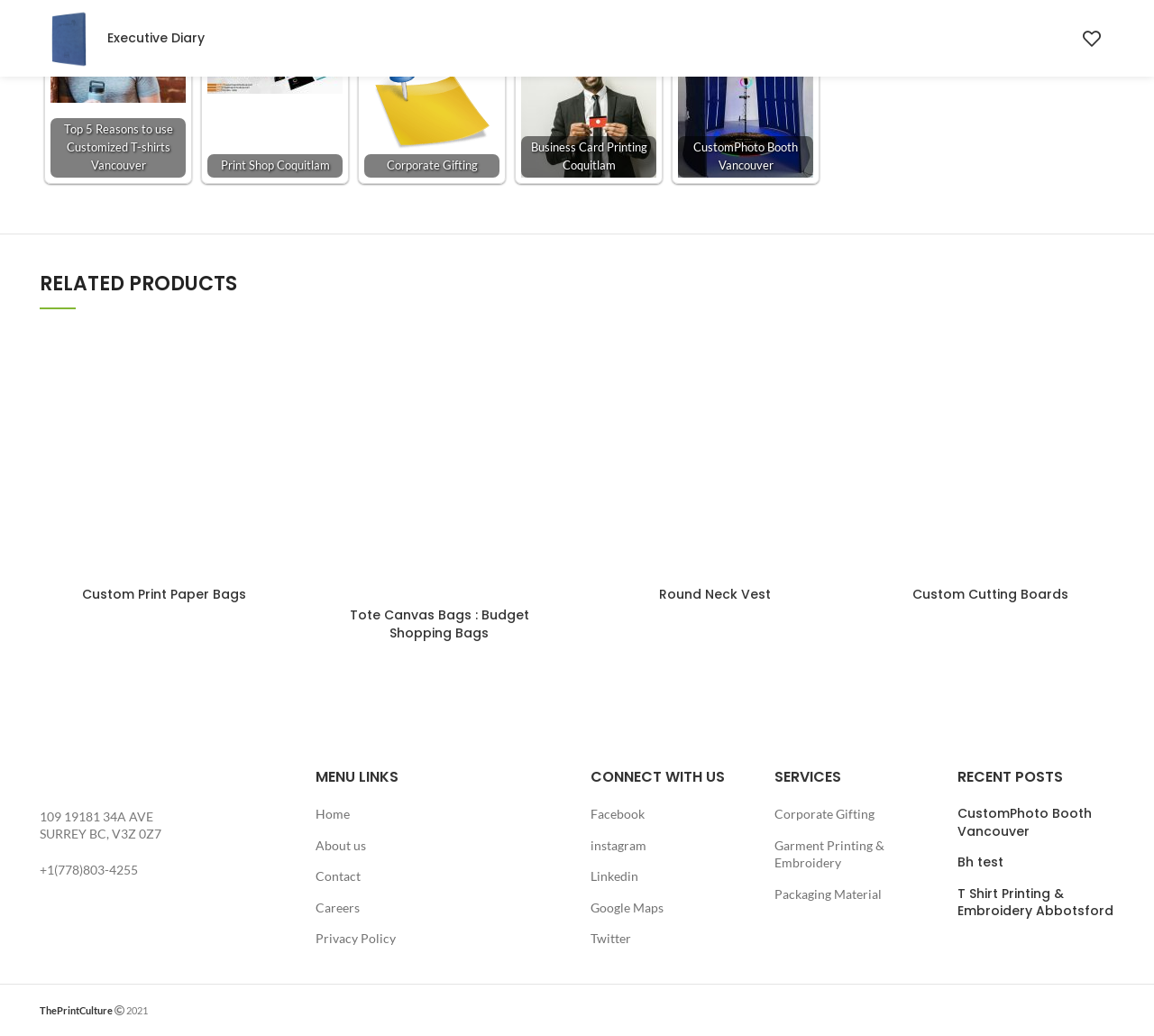Please identify the bounding box coordinates of the element that needs to be clicked to perform the following instruction: "Click on 'Top 5 Reasons to use Customized T-shirts Vancouver'".

[0.044, 0.041, 0.161, 0.172]